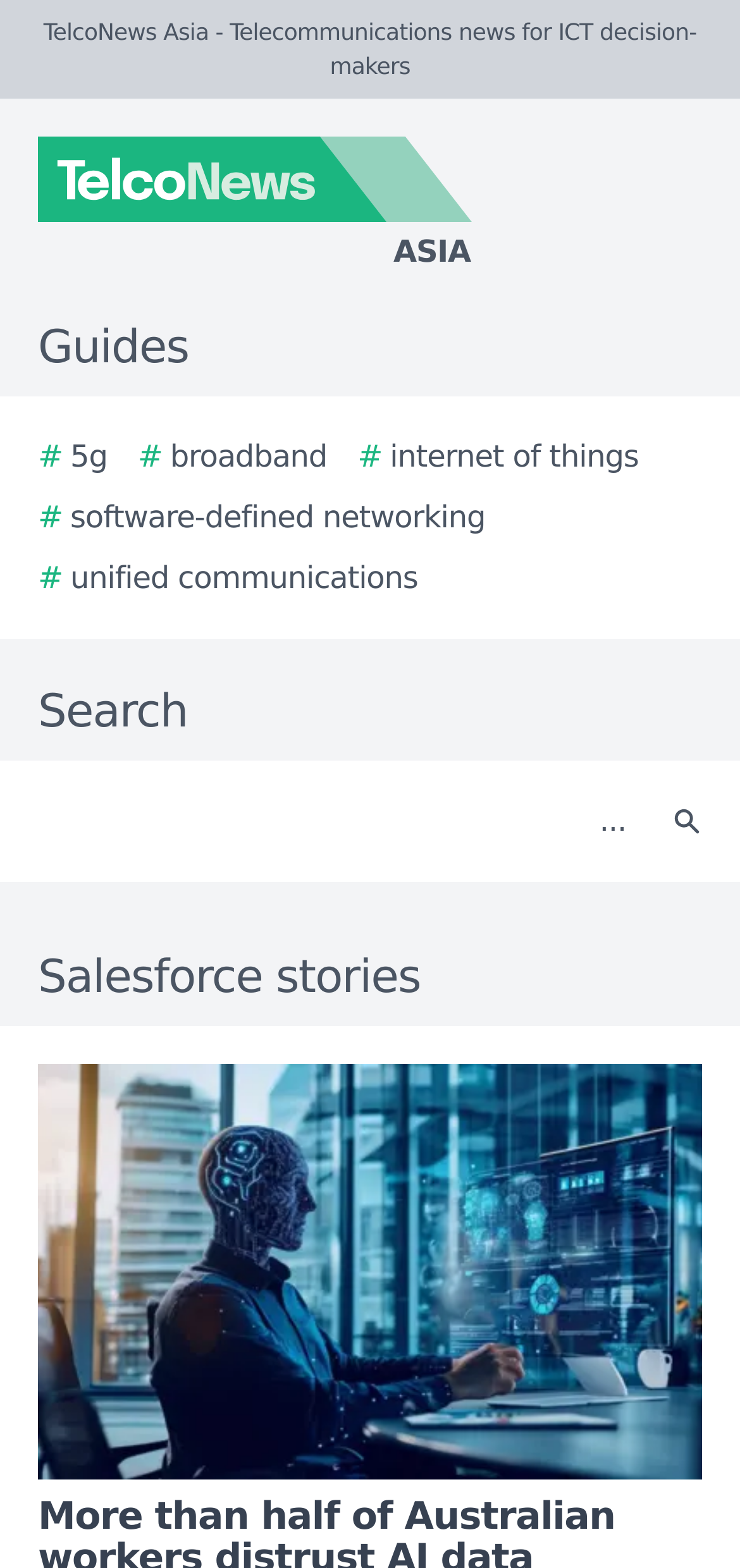How many images are on the webpage?
Look at the image and respond with a single word or a short phrase.

3